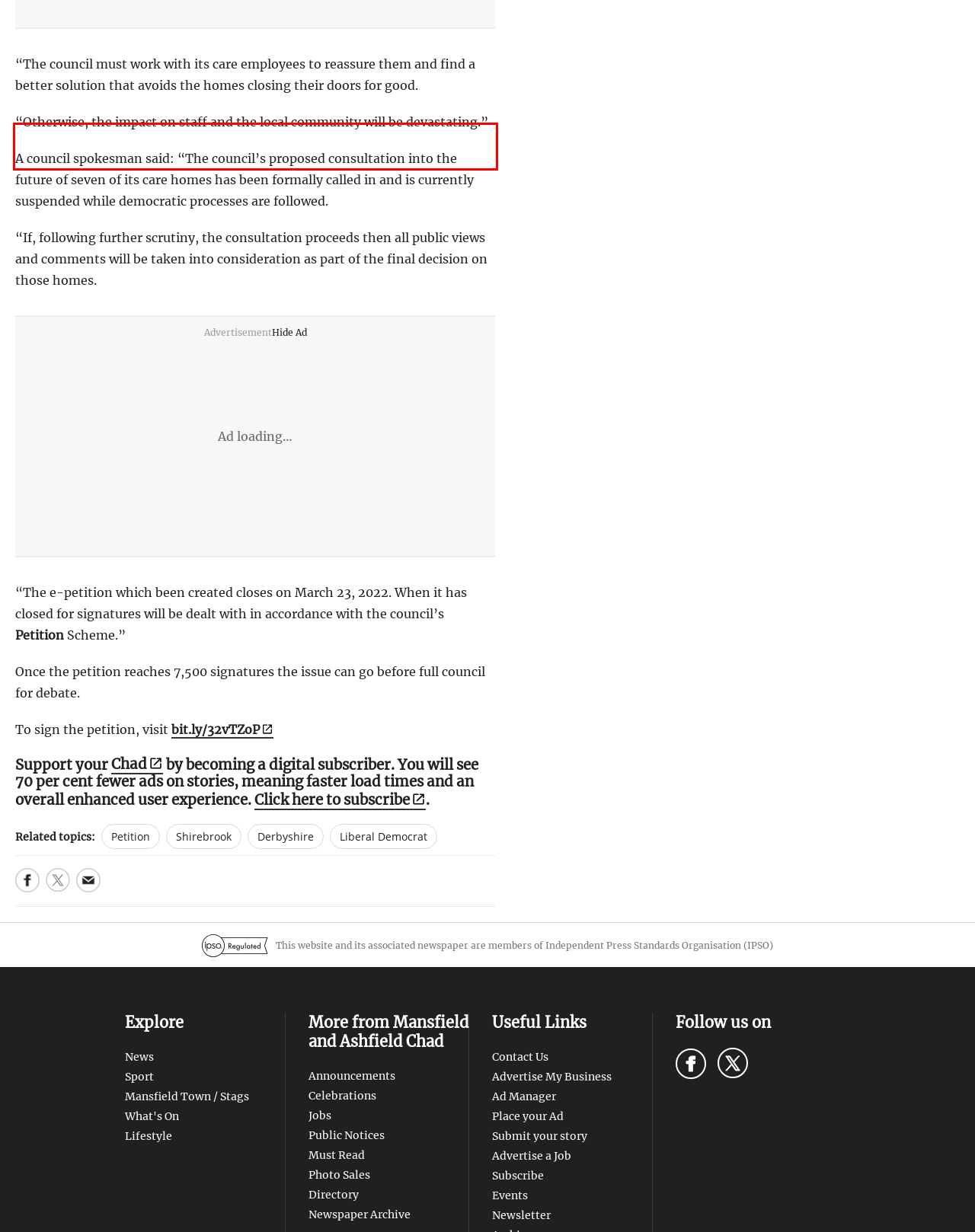Given the screenshot of the webpage, identify the red bounding box, and recognize the text content inside that red bounding box.

“If, following further scrutiny, the consultation proceeds then all public views and comments will be taken into consideration as part of the final decision on those homes.